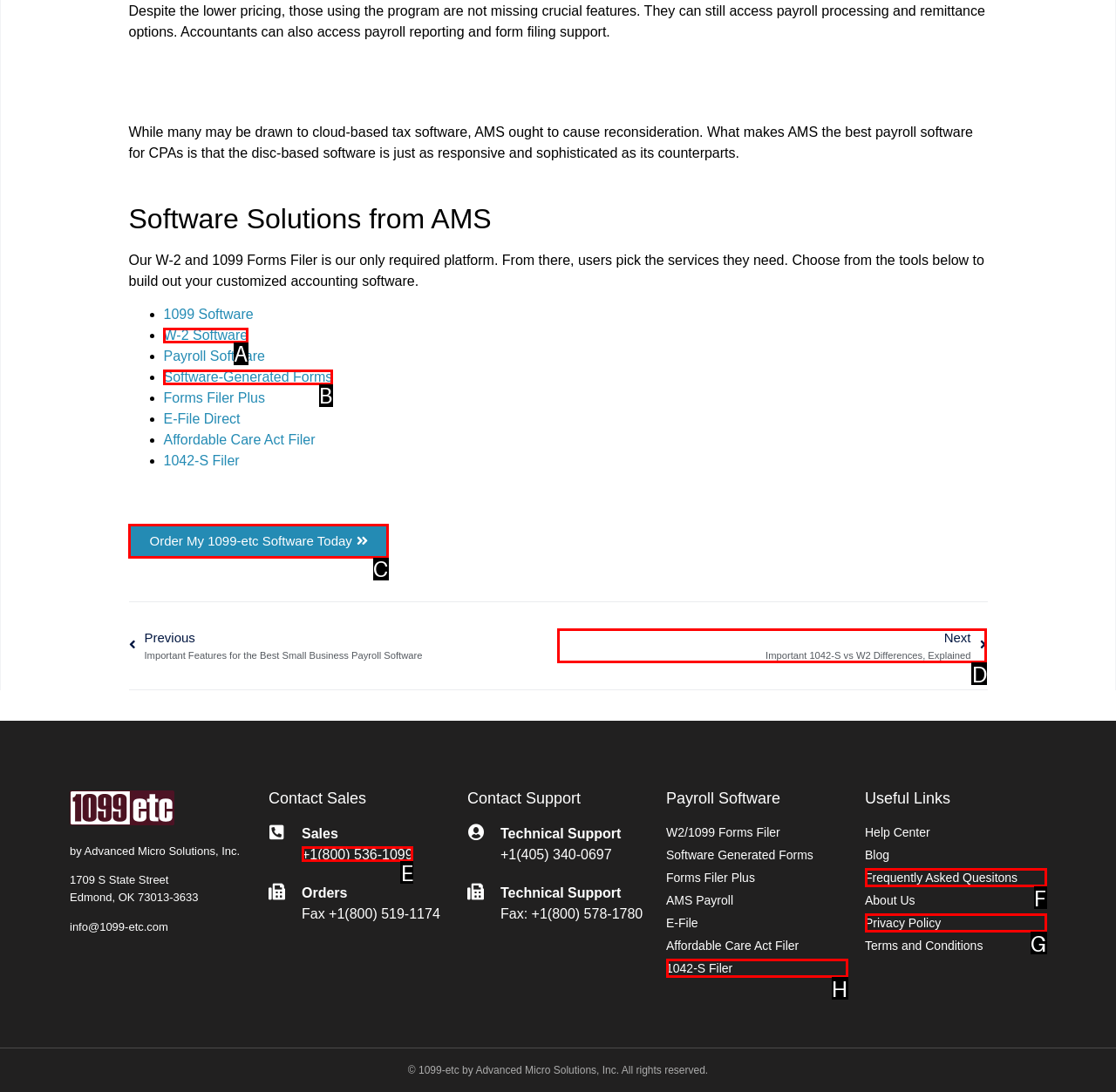Tell me which element should be clicked to achieve the following objective: Order 1099-etc software today
Reply with the letter of the correct option from the displayed choices.

C